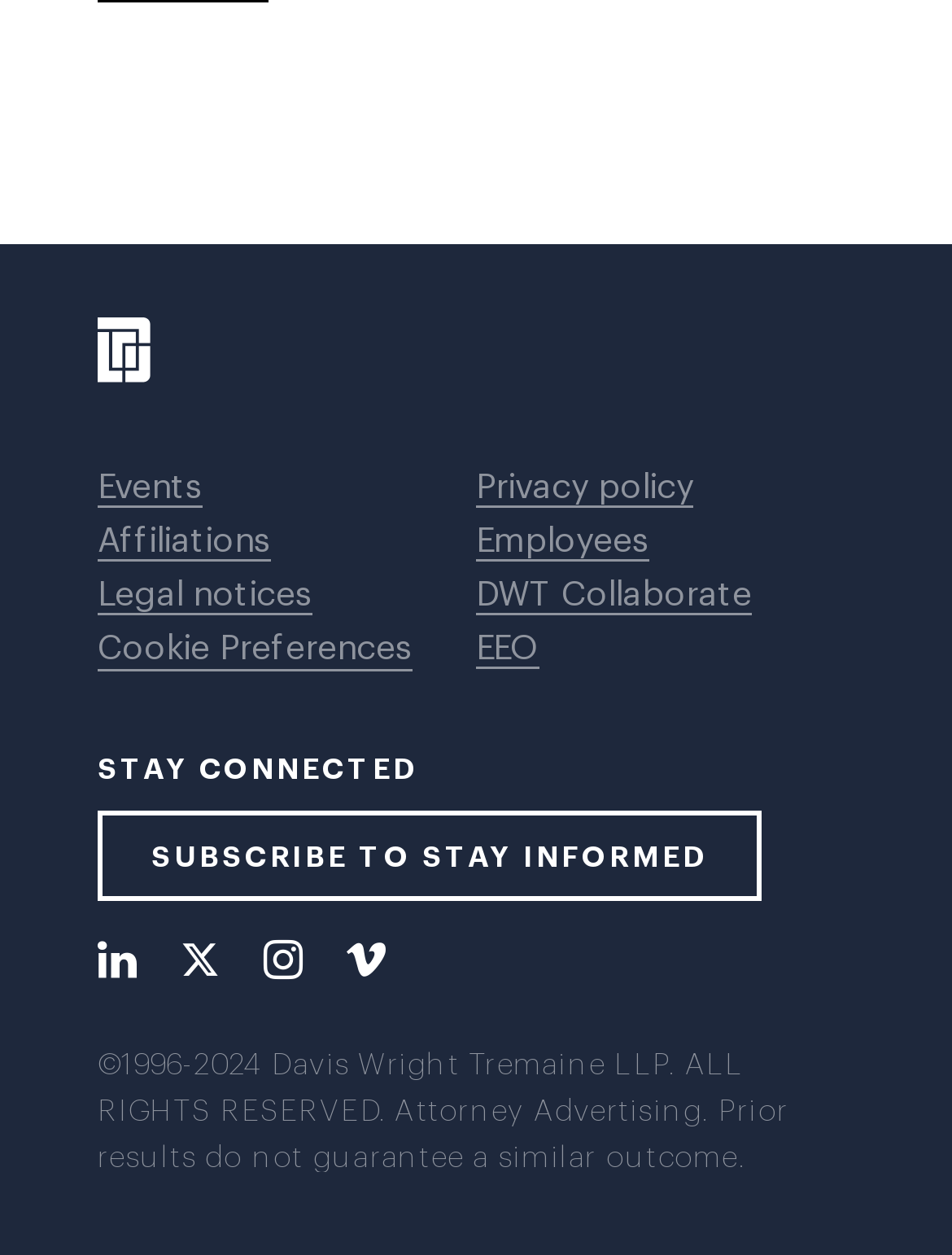Determine the bounding box coordinates for the area that should be clicked to carry out the following instruction: "View LinkedIn page".

[0.103, 0.749, 0.144, 0.784]